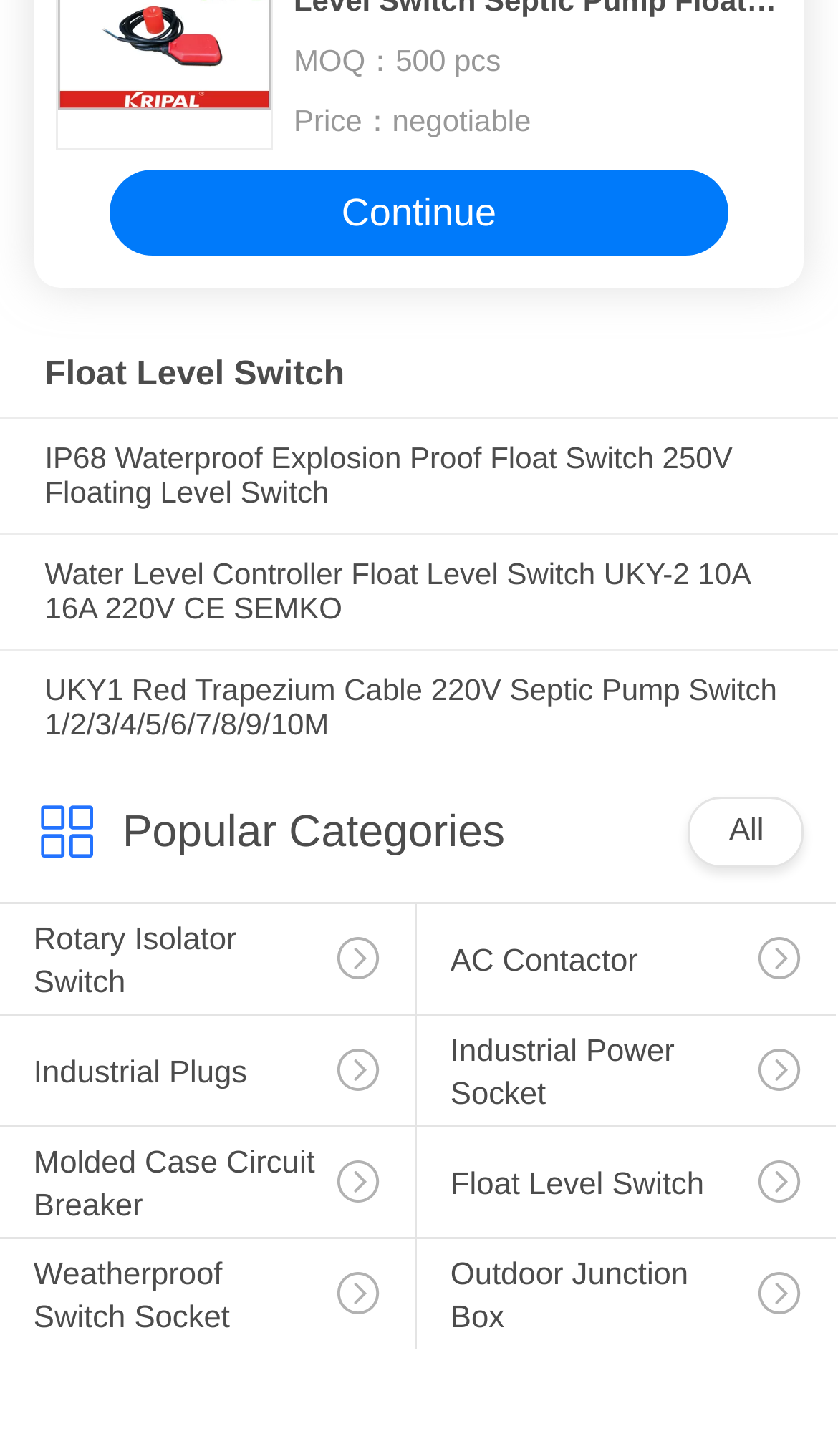Using the information in the image, give a detailed answer to the following question: What is the purpose of the 'Continue' button?

The 'Continue' button is likely used to proceed further in the process, possibly to complete an order or to view more details about the product, as it is a common call-to-action button used in e-commerce websites.